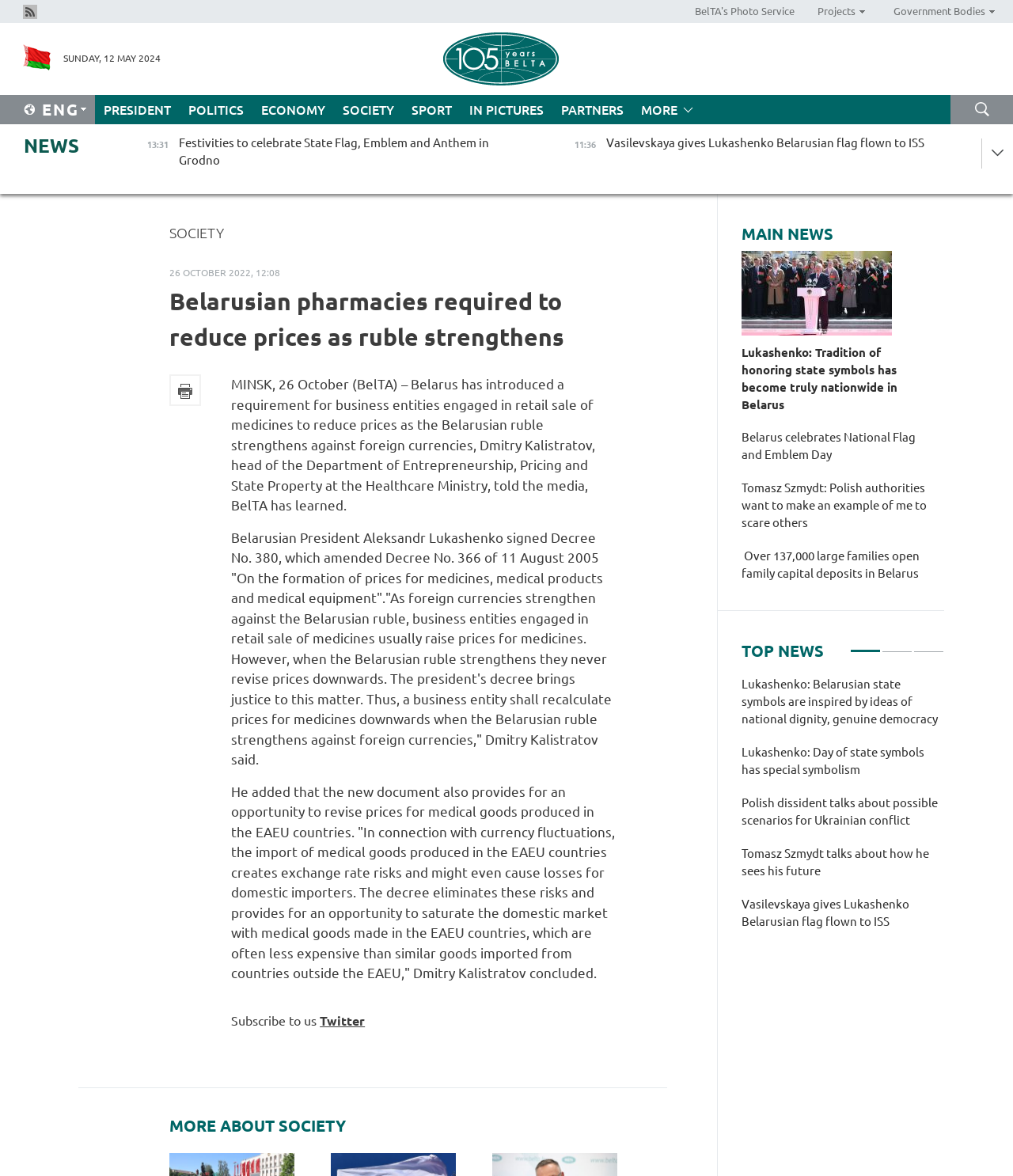Identify the bounding box coordinates for the element you need to click to achieve the following task: "Subscribe to us on Twitter". Provide the bounding box coordinates as four float numbers between 0 and 1, in the form [left, top, right, bottom].

[0.316, 0.86, 0.36, 0.874]